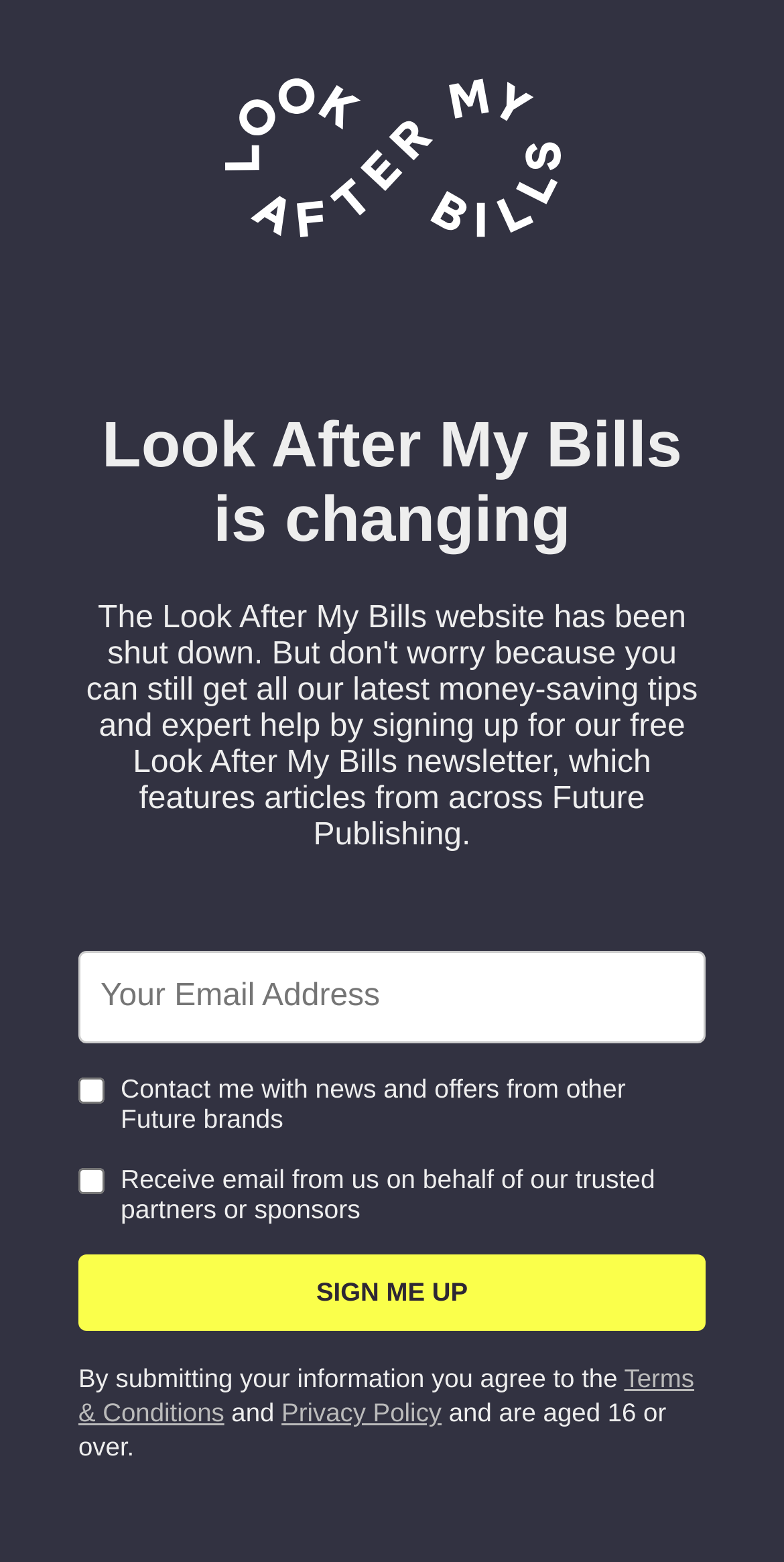Identify and provide the bounding box coordinates of the UI element described: "Terms & Conditions". The coordinates should be formatted as [left, top, right, bottom], with each number being a float between 0 and 1.

[0.1, 0.873, 0.885, 0.914]